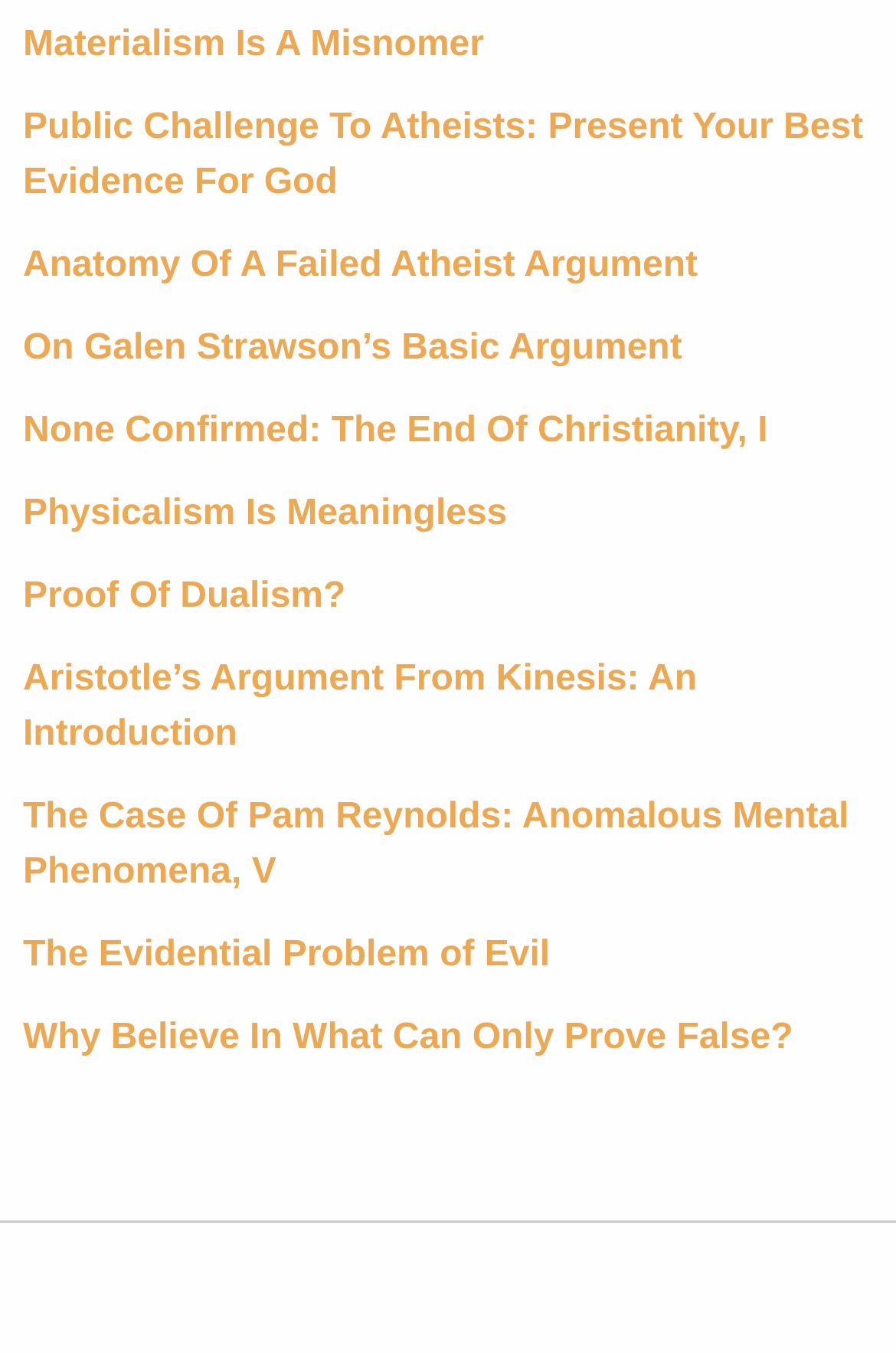Answer the question with a brief word or phrase:
How many horizontal elements are on the webpage?

1